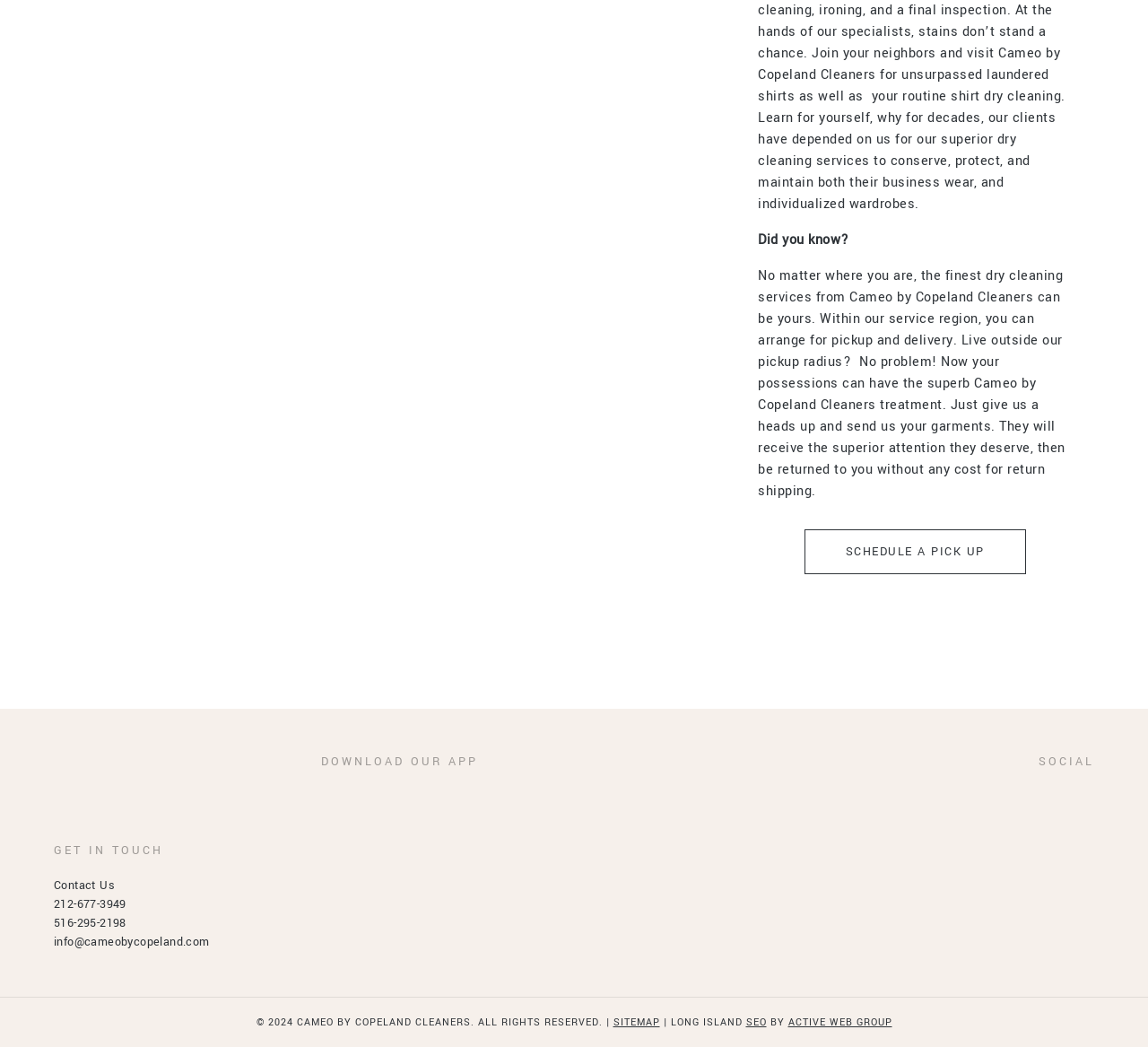Using the information in the image, could you please answer the following question in detail:
Can I schedule a pickup online?

The webpage has a link that says 'SCHEDULE A PICK UP', which suggests that I can schedule a pickup online.